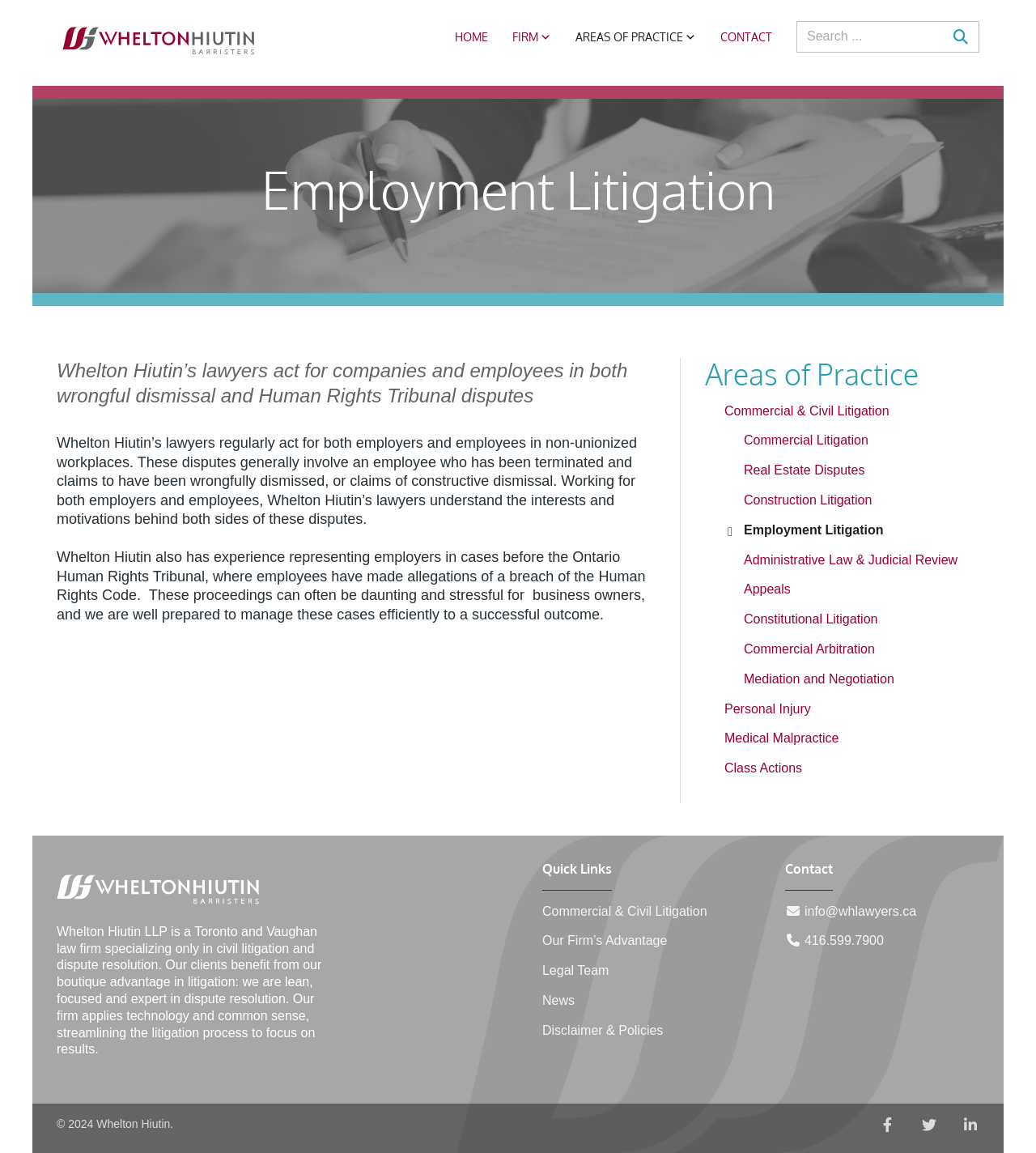What is the tone of the webpage?
Using the information presented in the image, please offer a detailed response to the question.

The tone of the webpage is professional, as evidenced by the formal language used in the descriptions, the organized layout of the webpage, and the lack of casual or conversational tone in the text elements.